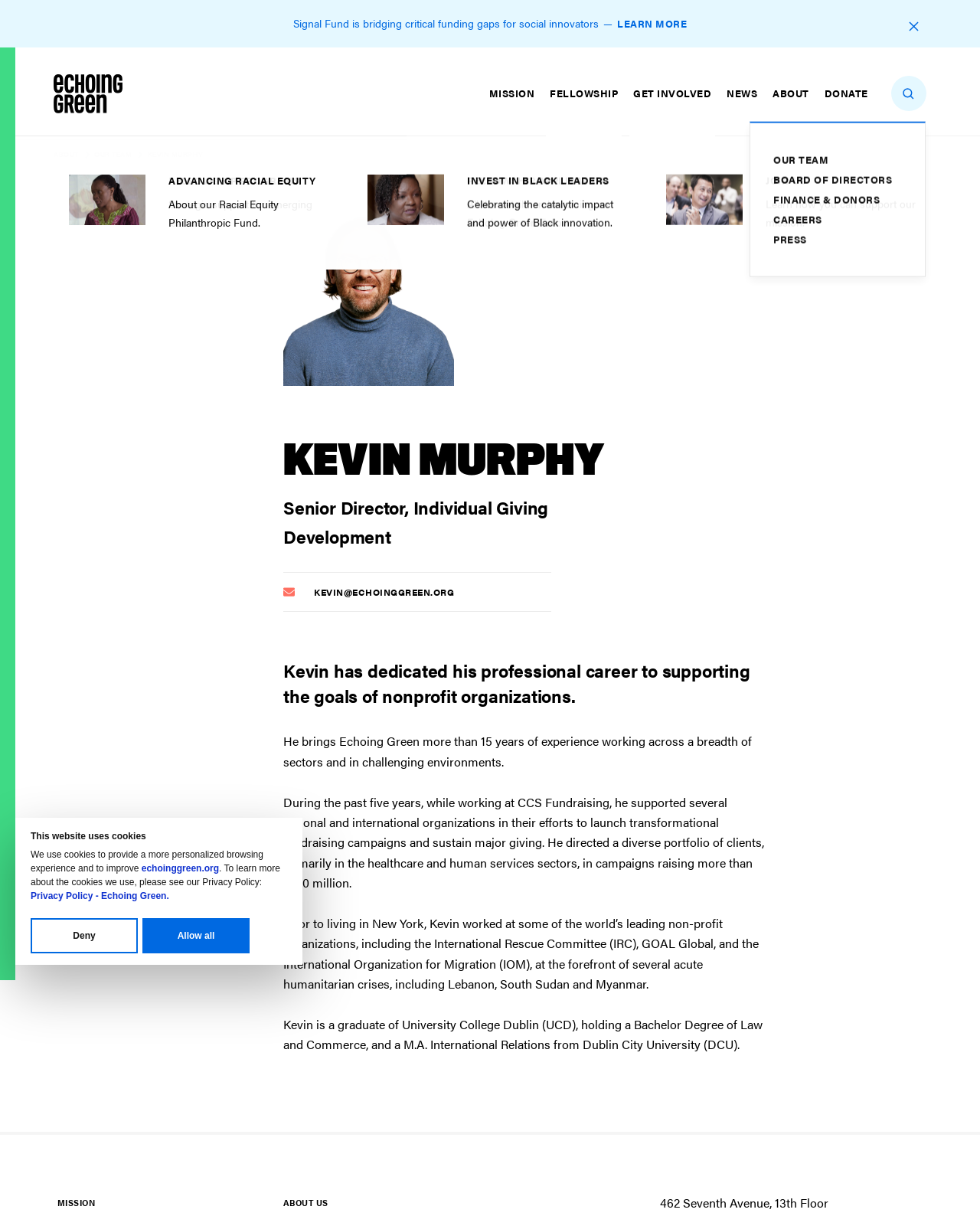Find the bounding box of the UI element described as: "Privacy Policy - Echoing Green.". The bounding box coordinates should be given as four float values between 0 and 1, i.e., [left, top, right, bottom].

[0.031, 0.732, 0.172, 0.741]